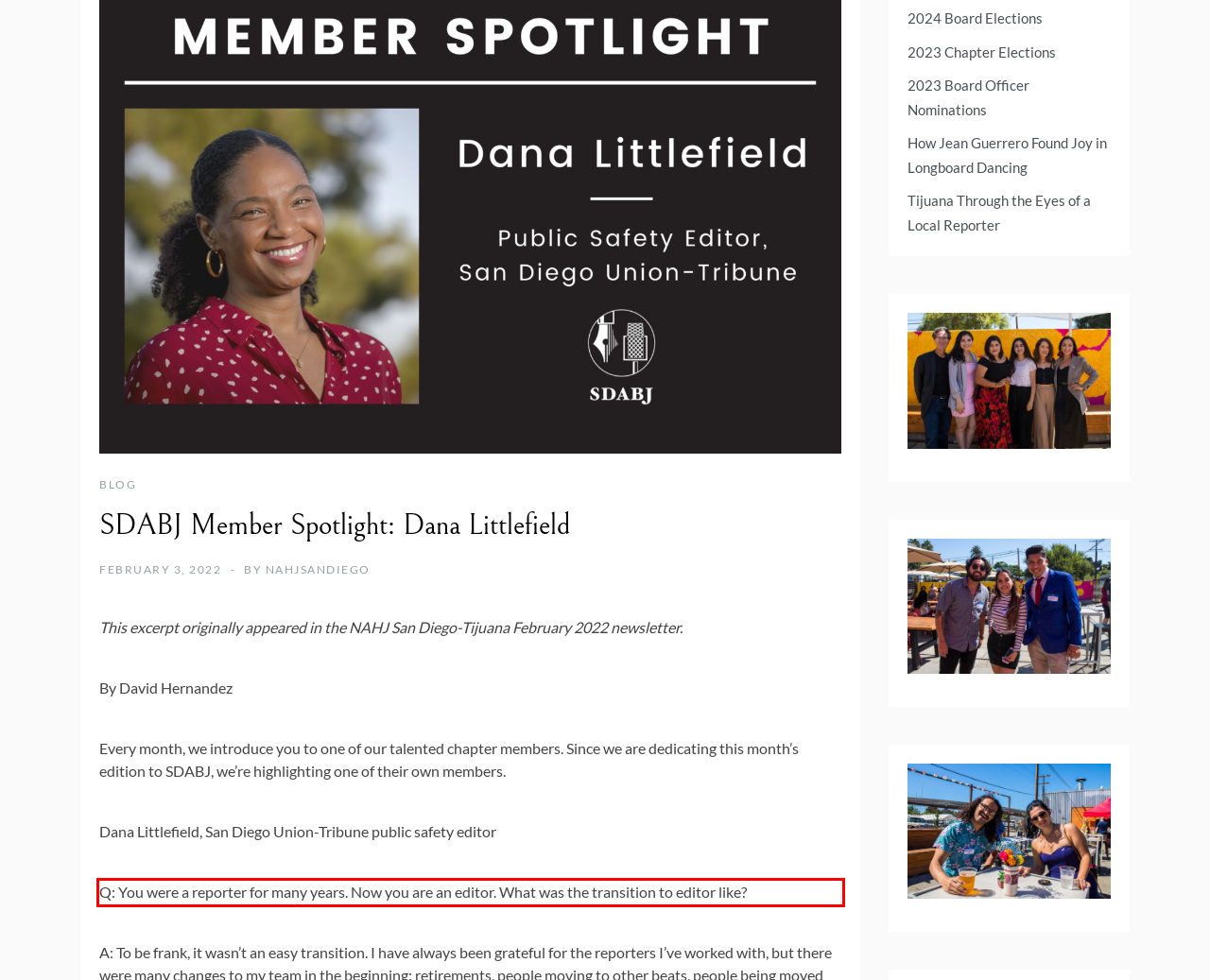Please examine the webpage screenshot containing a red bounding box and use OCR to recognize and output the text inside the red bounding box.

Q: You were a reporter for many years. Now you are an editor. What was the transition to editor like?